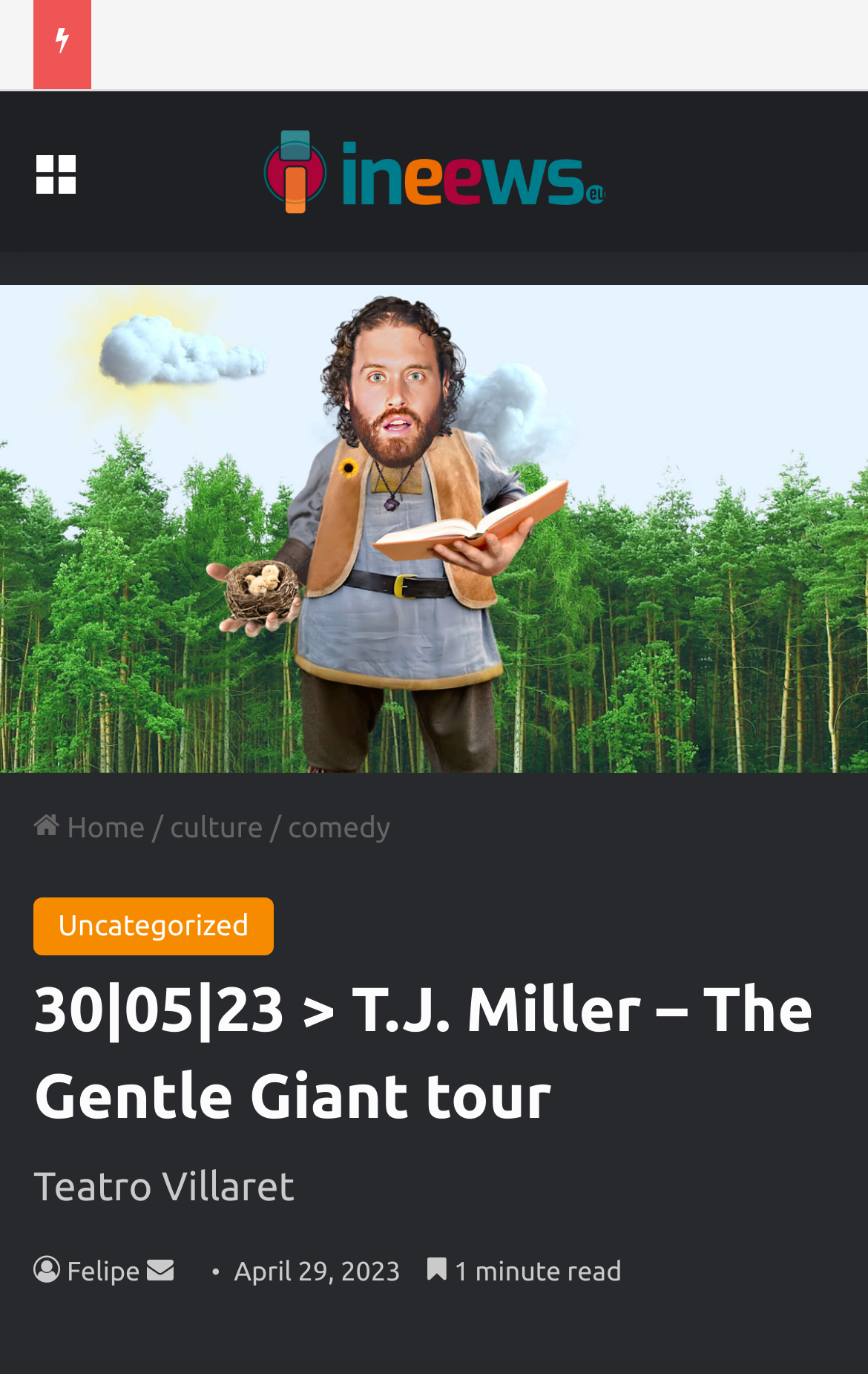How much do the tickets cost?
Please provide a detailed and comprehensive answer to the question.

I found the answer by looking at the meta description, which mentions 'Tickets: €20'. This suggests that the tickets for the tour cost €20.